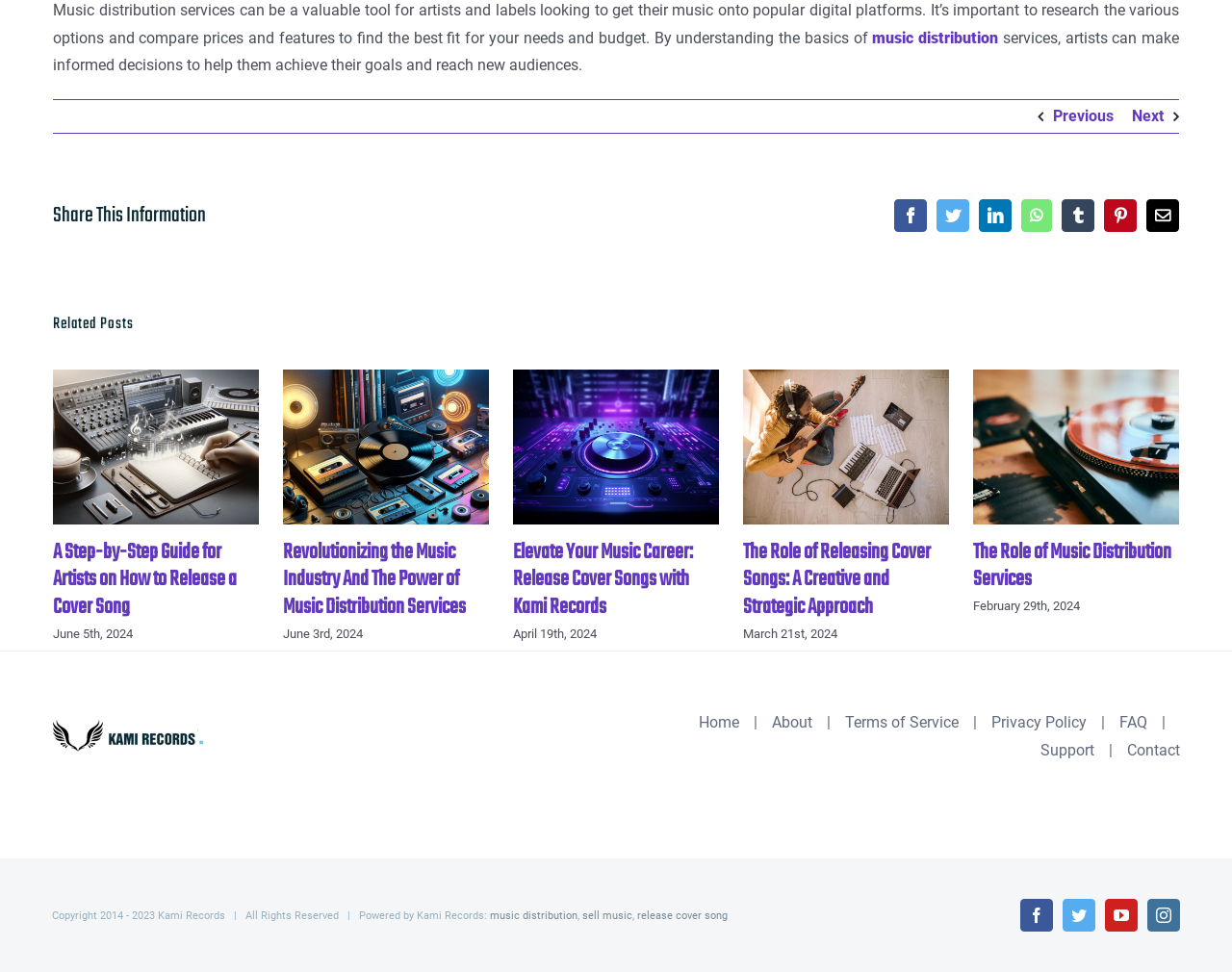Please specify the bounding box coordinates of the clickable section necessary to execute the following command: "Contact Kami Records".

[0.915, 0.759, 0.958, 0.787]